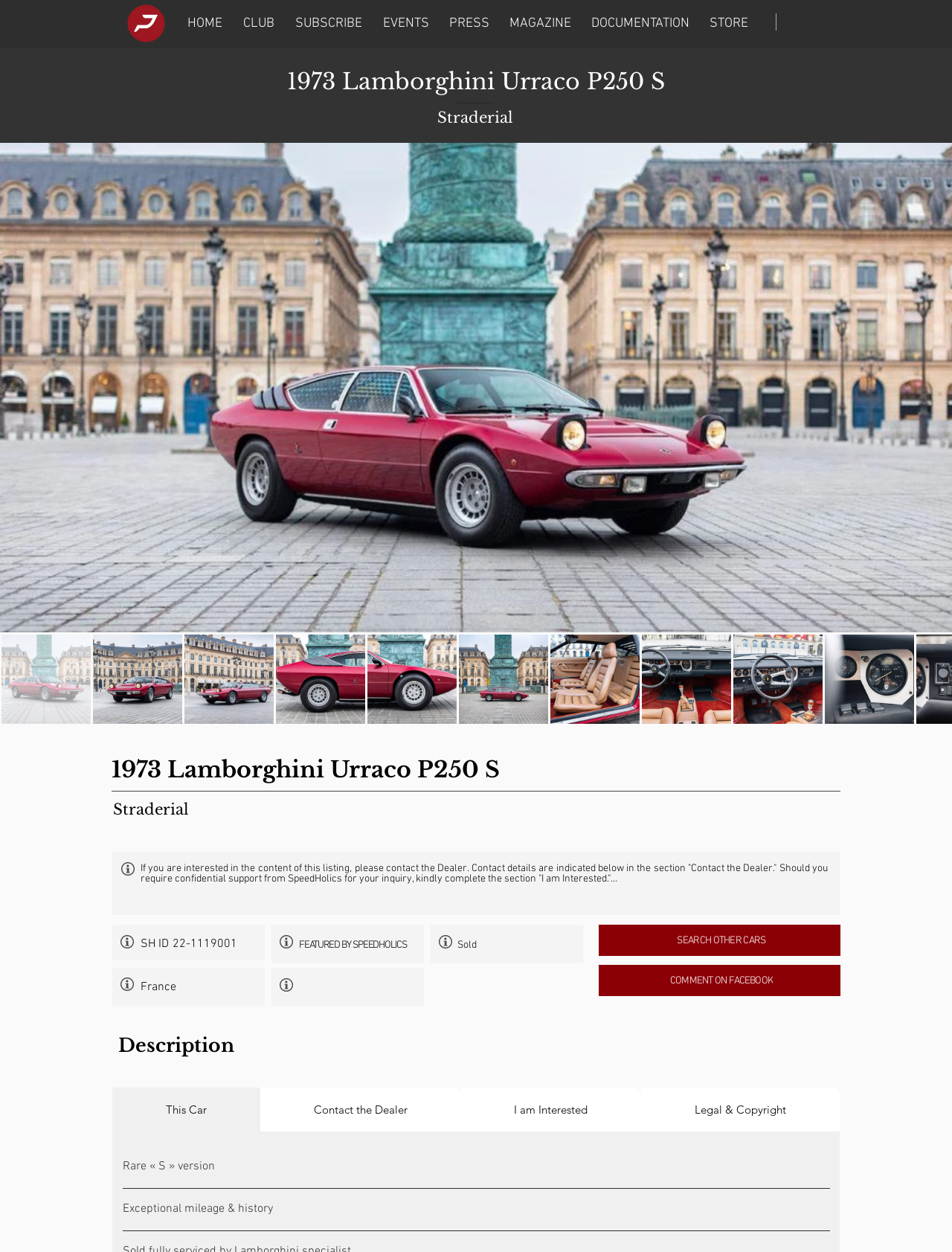Generate a comprehensive description of the contents of the webpage.

This webpage is about a 1973 Lamborghini Urraco P250 S. At the top left corner, there is a privilege logo. Below it, there is a navigation menu with links to different sections of the website, including HOME, CLUB, SUBSCRIBE, EVENTS, PRESS, MAGAZINE, DOCUMENTATION, and STORE. 

To the right of the navigation menu, there is a heading that displays the title "1973 Lamborghini Urraco P250 S". Below the heading, there is a static text "Straderial". 

The main content of the webpage is divided into two sections. The left section contains a heading "1973 Lamborghini Urraco P250 S" and another heading "Straderial". Below these headings, there is a group of elements that includes a static text describing the listing, an image of an info icon, and several lines of text providing information about the listing, such as the dealer's contact details and a disclaimer about SpeedHolics' involvement in the transaction.

The right section of the main content contains several static texts and images of info icons, providing information about the car, including its ID, feature, location, and status. There are also two links, "SEARCH OTHER CARS" and "COMMENT ON FACEBOOK", and a heading "Description".

Below the main content, there is a tab list with four tabs: "This Car", "Contact the Dealer", "I am Interested", and "Legal & Copyright". The selected tab is not specified. 

Finally, at the bottom of the webpage, there are several static texts and images, providing additional information about the car, including its rare "S" version, exceptional mileage, and history.